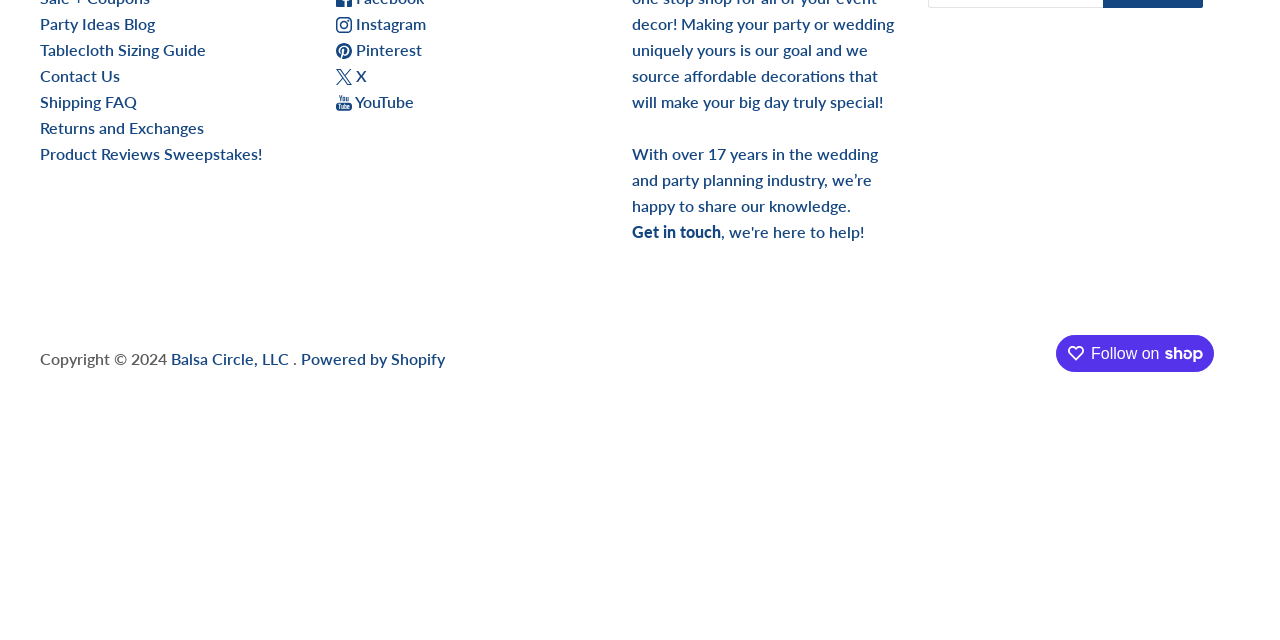Given the element description, predict the bounding box coordinates in the format (top-left x, top-left y, bottom-right x, bottom-right y), using floating point numbers between 0 and 1: Pinterest

[0.263, 0.063, 0.33, 0.093]